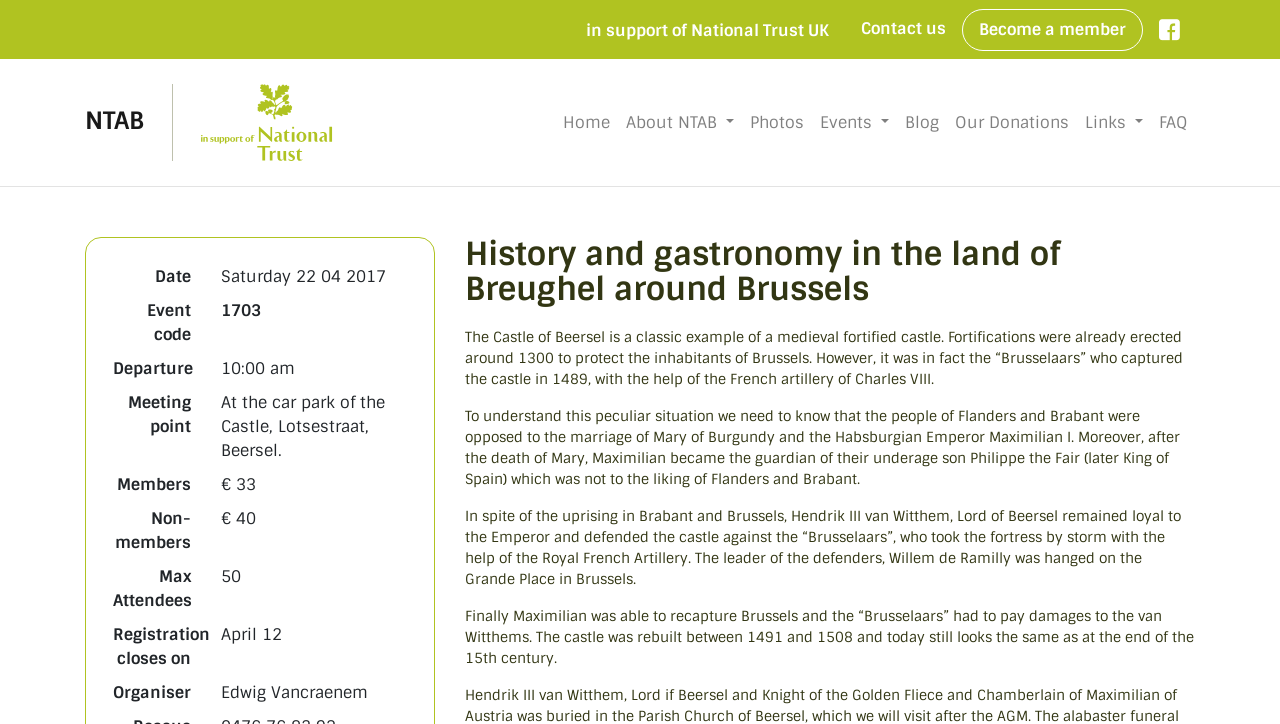Please specify the bounding box coordinates of the clickable region to carry out the following instruction: "Click the 'Become a member' link". The coordinates should be four float numbers between 0 and 1, in the format [left, top, right, bottom].

[0.752, 0.012, 0.893, 0.07]